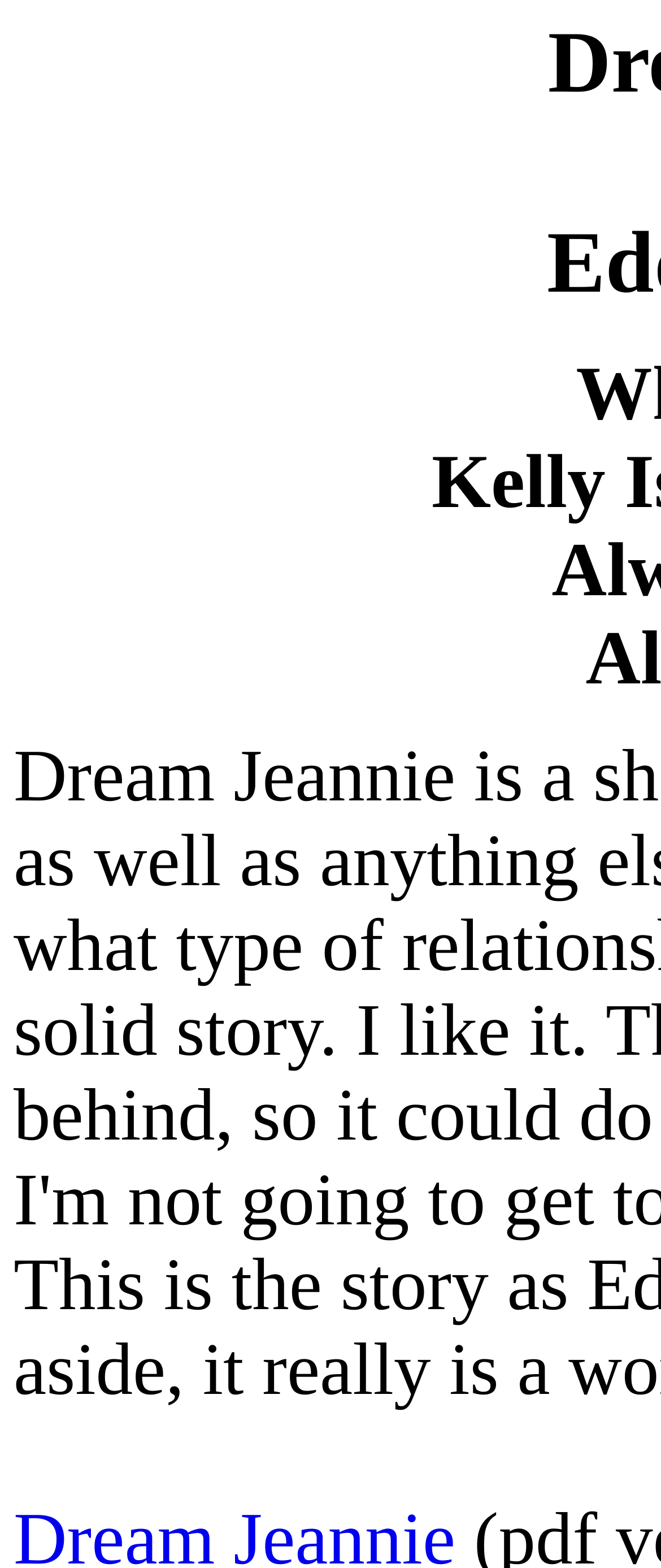Identify the first-level heading on the webpage and generate its text content.

Dream Jeannie
by
Eddie Takosori